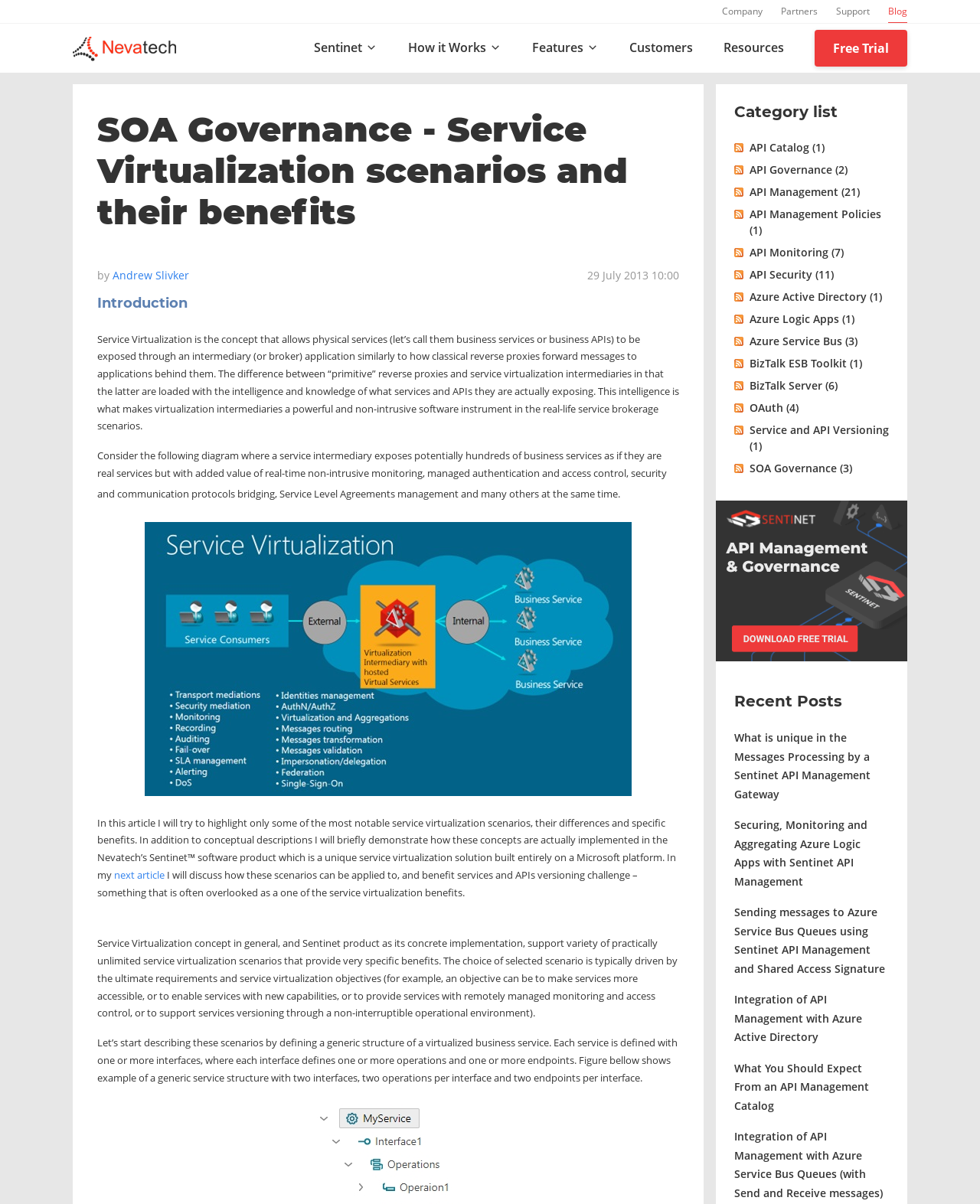Please specify the bounding box coordinates of the clickable region necessary for completing the following instruction: "view all events". The coordinates must consist of four float numbers between 0 and 1, i.e., [left, top, right, bottom].

None